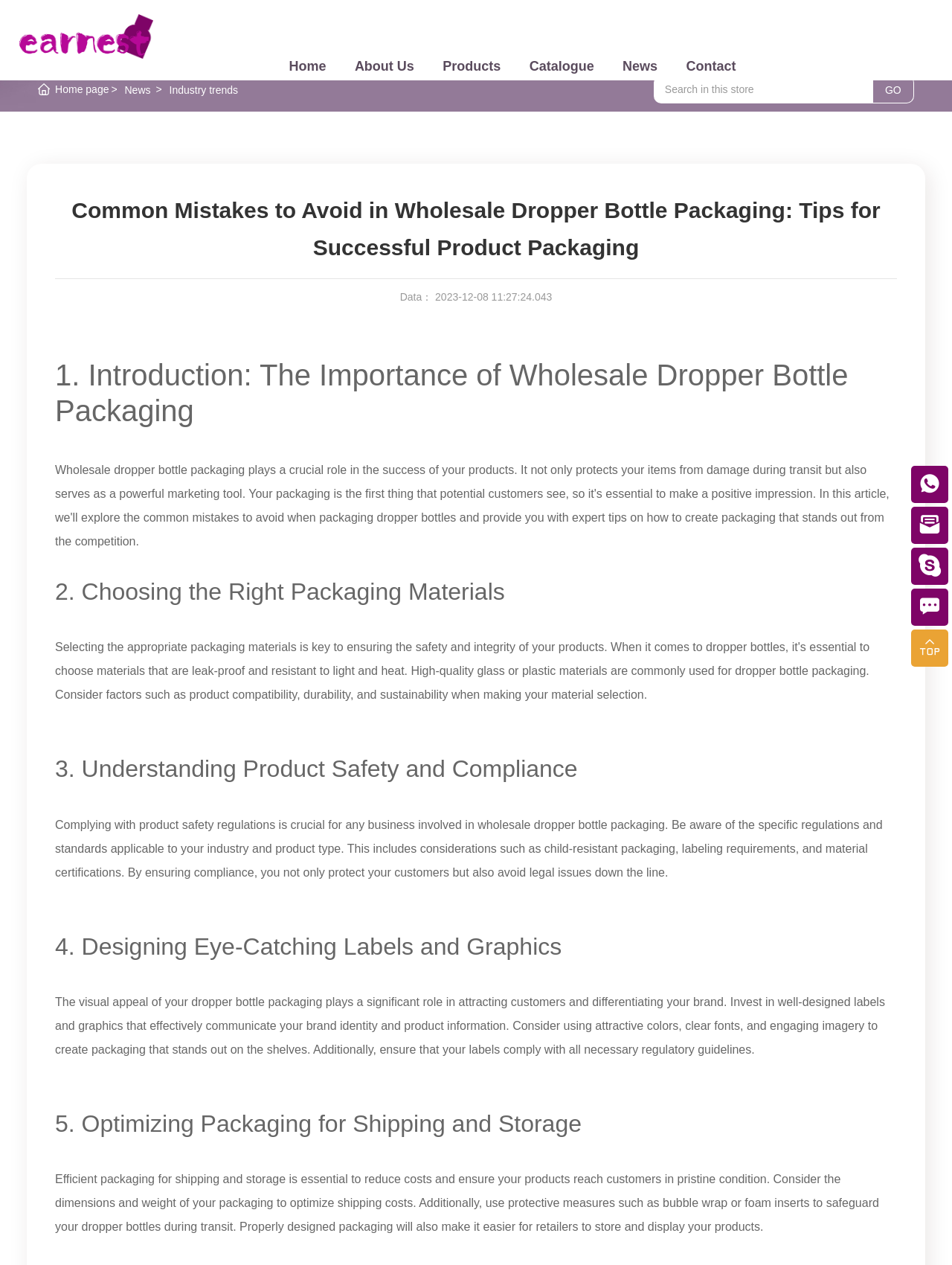Based on the element description About Us, identify the bounding box coordinates for the UI element. The coordinates should be in the format (top-left x, top-left y, bottom-right x, bottom-right y) and within the 0 to 1 range.

[0.55, 0.021, 0.642, 0.032]